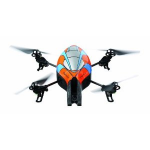What technology is integrated with traditional remote-controlled devices in the Parrot AR.Drone?
Use the information from the screenshot to give a comprehensive response to the question.

According to the caption, the Parrot AR.Drone represents a significant leap in the integration of smartphone technology with traditional remote-controlled devices, allowing users to pilot it via an app on their smartphones.